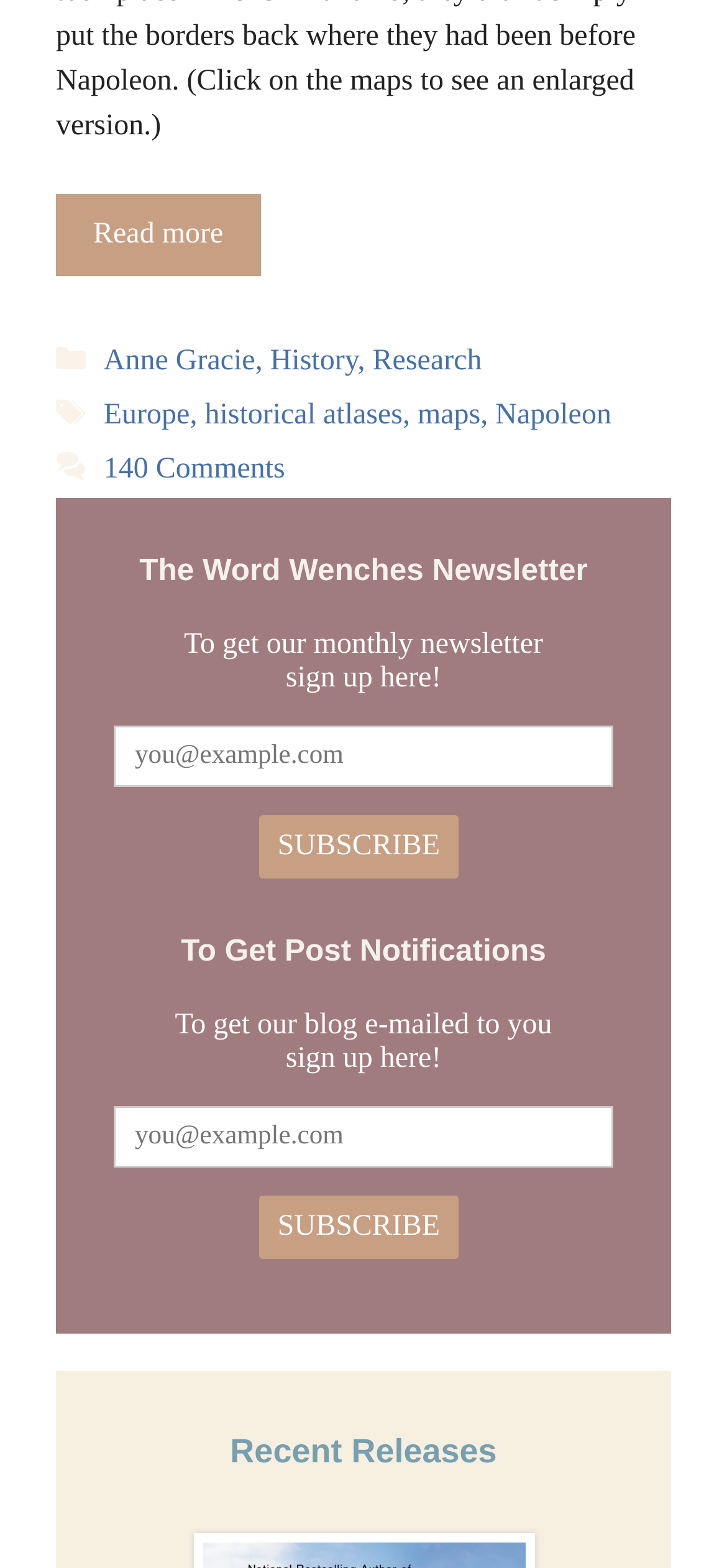Determine the bounding box coordinates (top-left x, top-left y, bottom-right x, bottom-right y) of the UI element described in the following text: historical atlases

[0.282, 0.255, 0.554, 0.275]